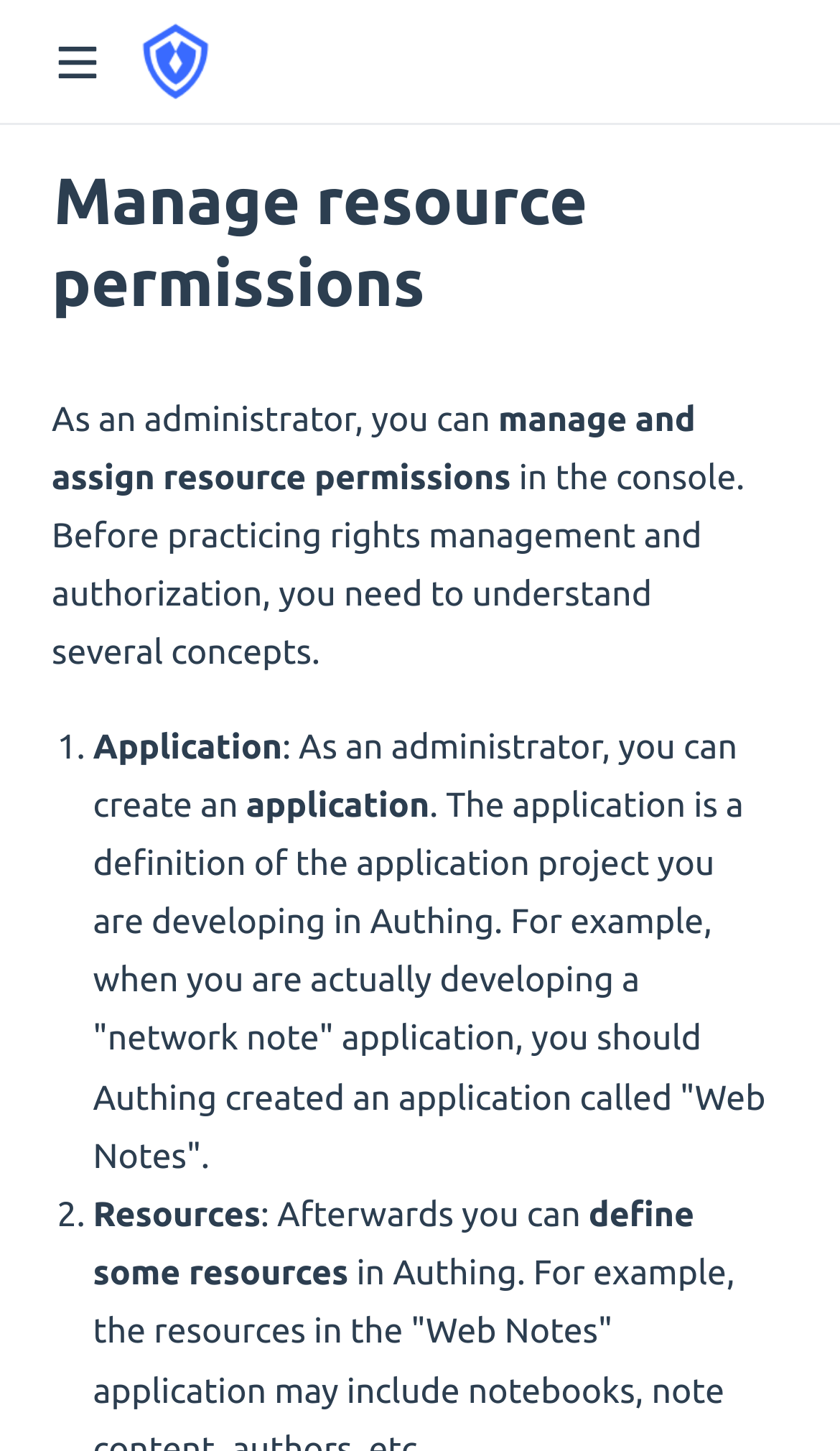What is the focus of the webpage?
Based on the image, provide a one-word or brief-phrase response.

Manage resource permissions